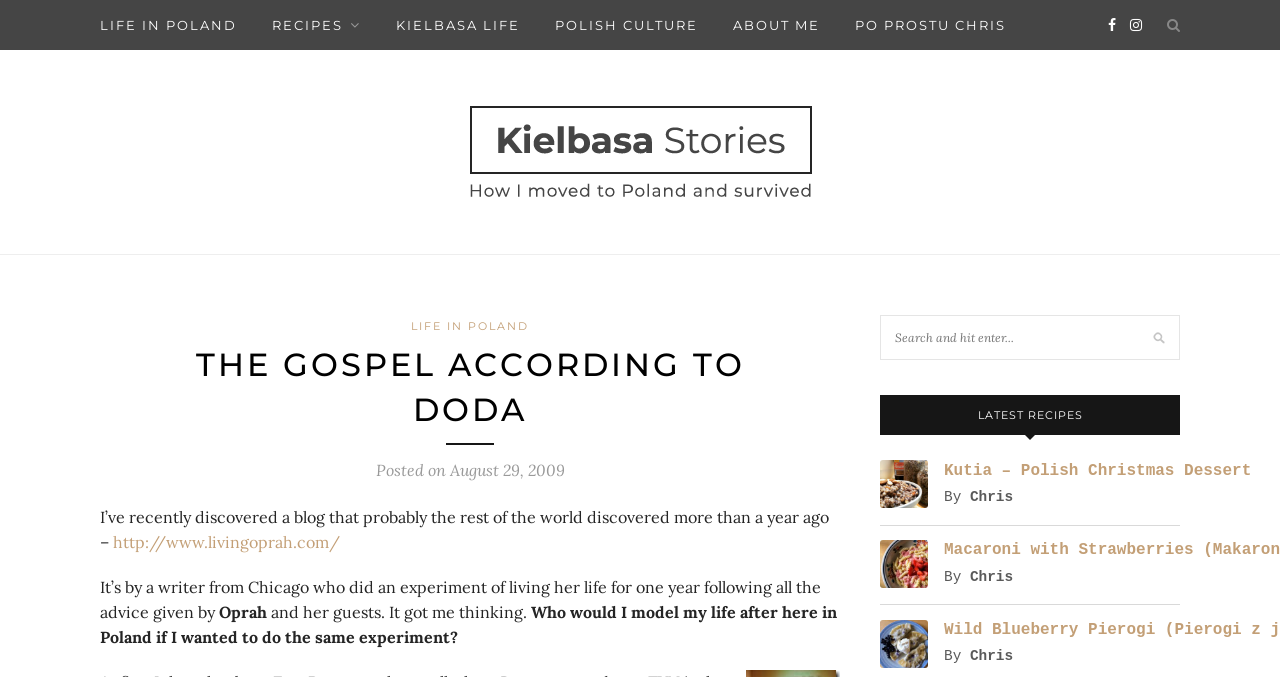Please identify the coordinates of the bounding box for the clickable region that will accomplish this instruction: "View the 'Kutia – Polish Christmas Dessert' recipe".

[0.738, 0.682, 0.978, 0.709]